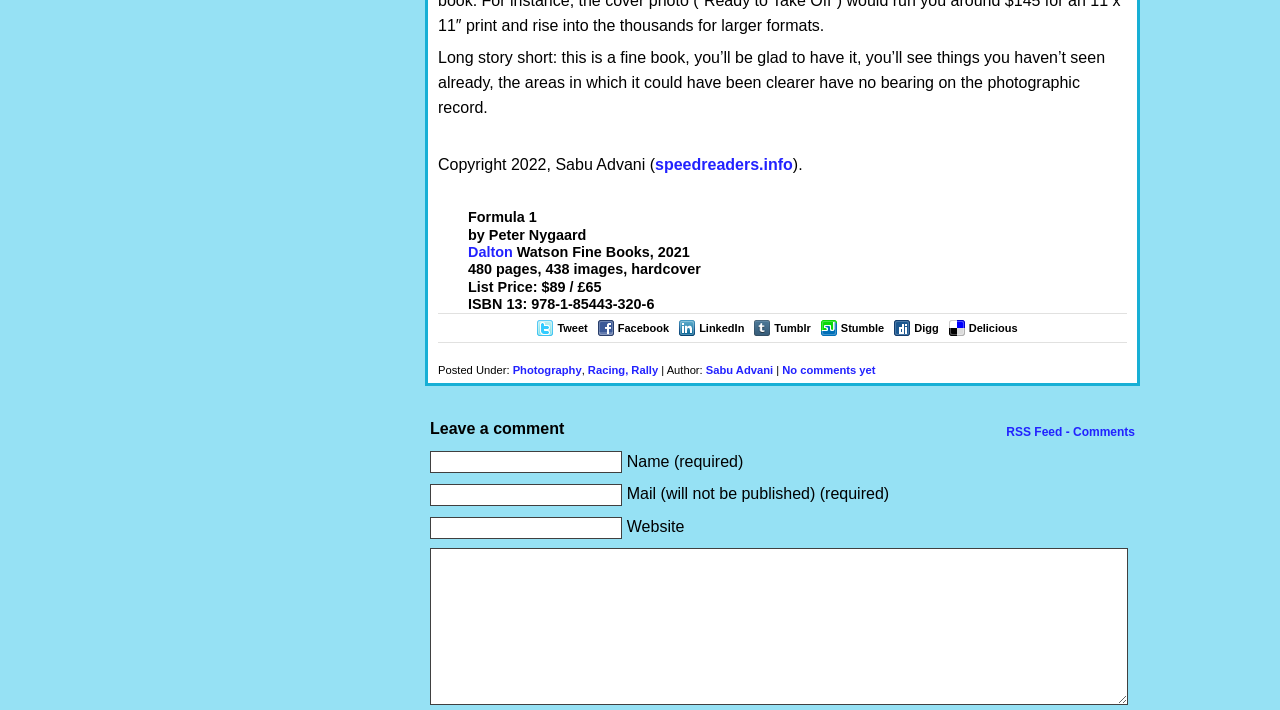Reply to the question with a brief word or phrase: What is the title of the book being reviewed?

Formula 1 by Peter Nygaard